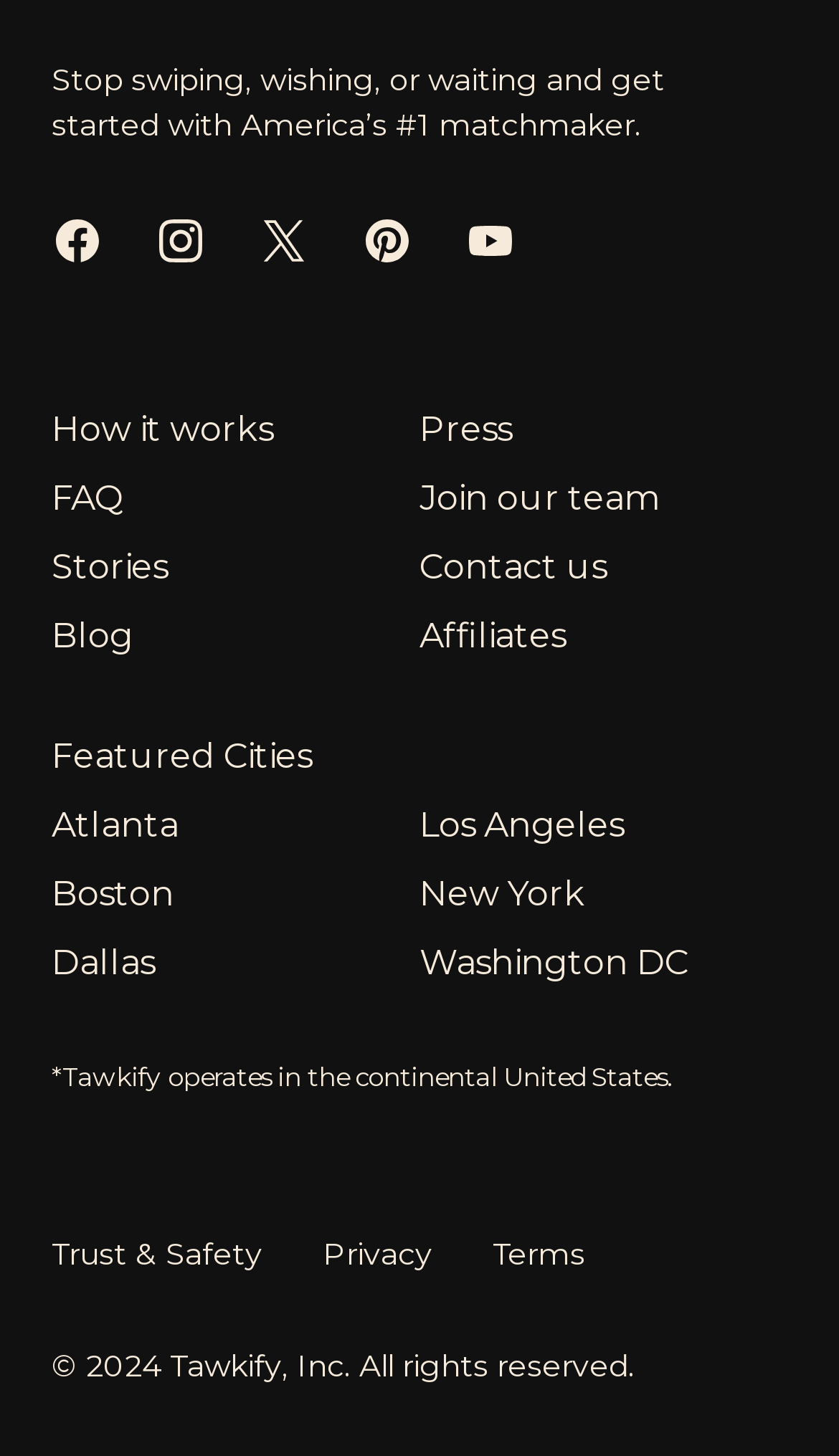What is the scope of this matchmaking service?
Kindly offer a comprehensive and detailed response to the question.

The website mentions '*Tawkify operates in the continental United States.' in its footer section, indicating that the matchmaking service is limited to the continental United States.